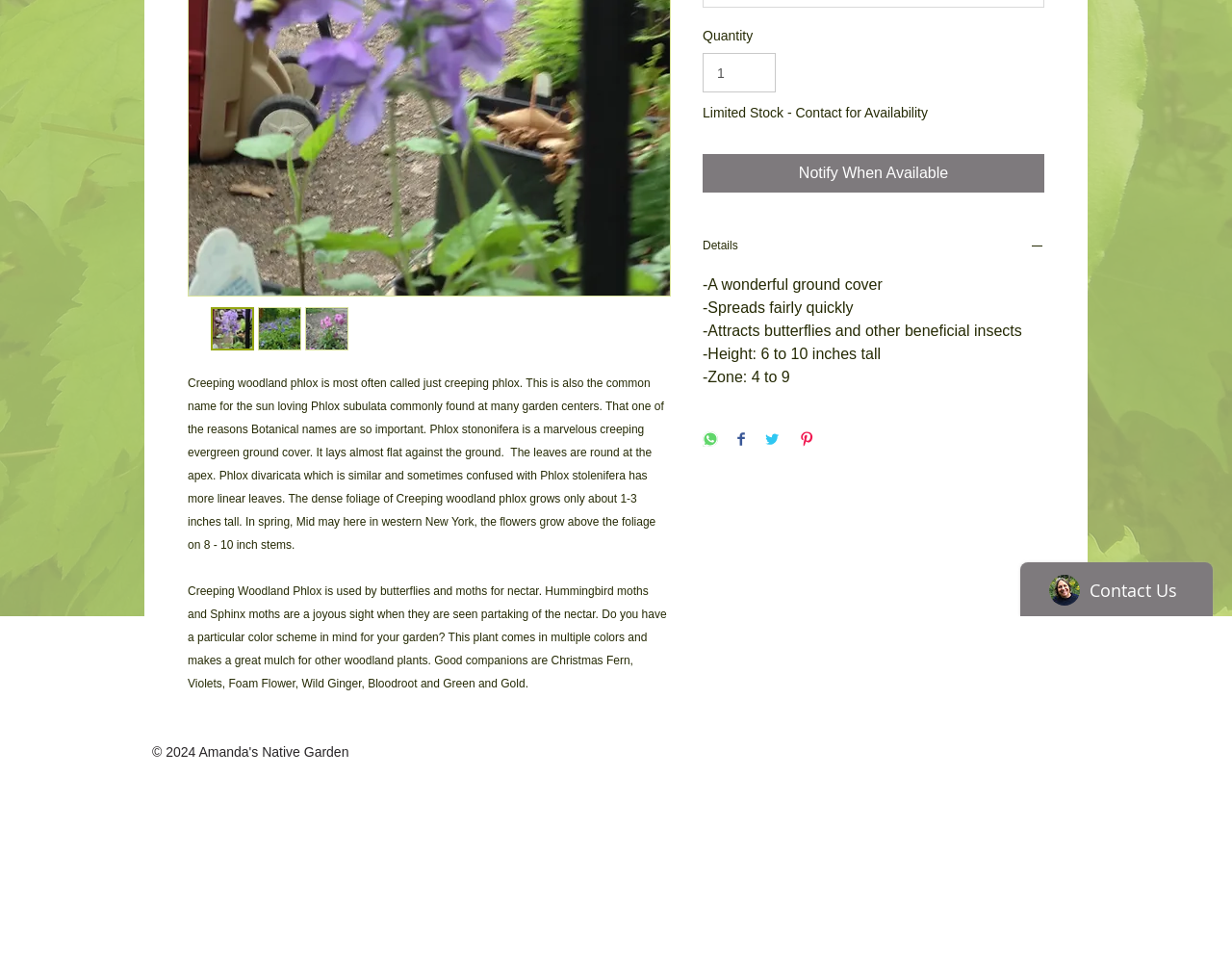Given the description "Notify When Available", provide the bounding box coordinates of the corresponding UI element.

[0.57, 0.16, 0.848, 0.201]